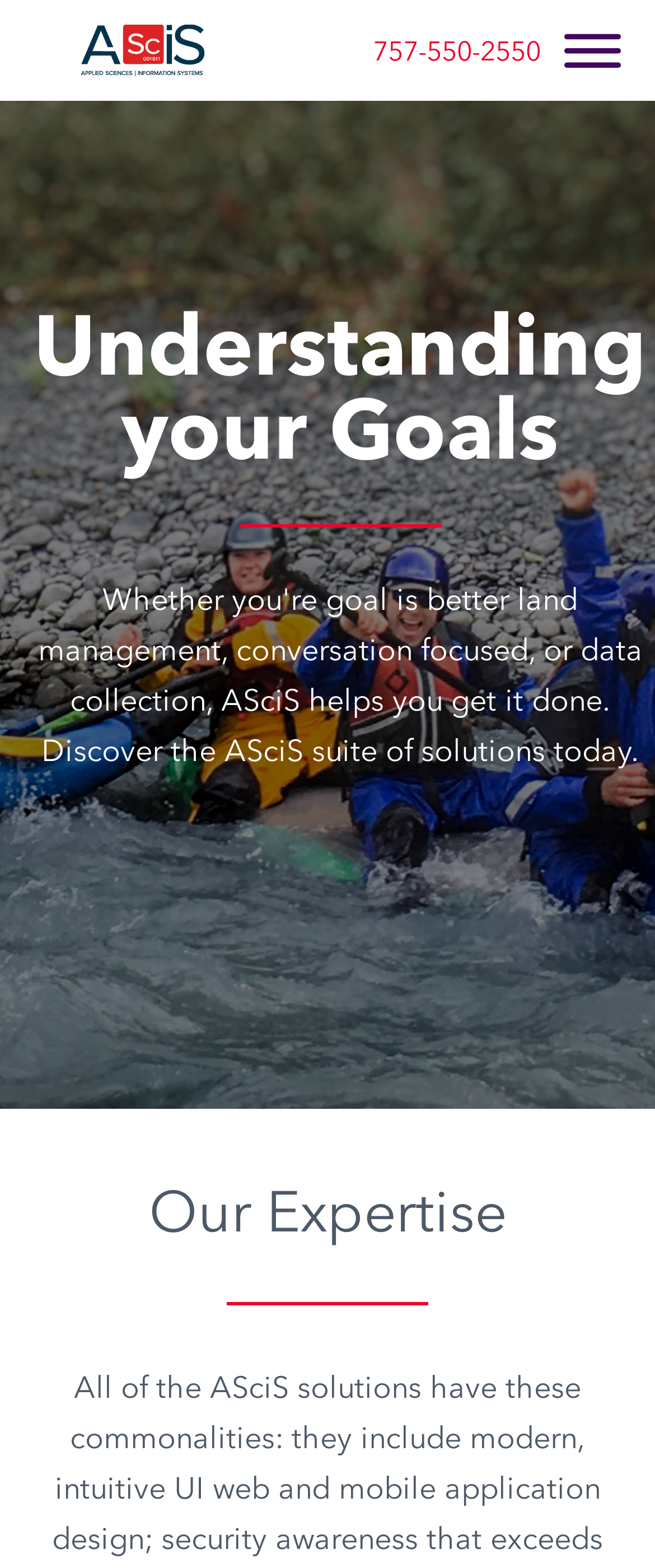Find the bounding box coordinates of the area to click in order to follow the instruction: "Explore Our Expertise".

[0.051, 0.75, 0.949, 0.797]